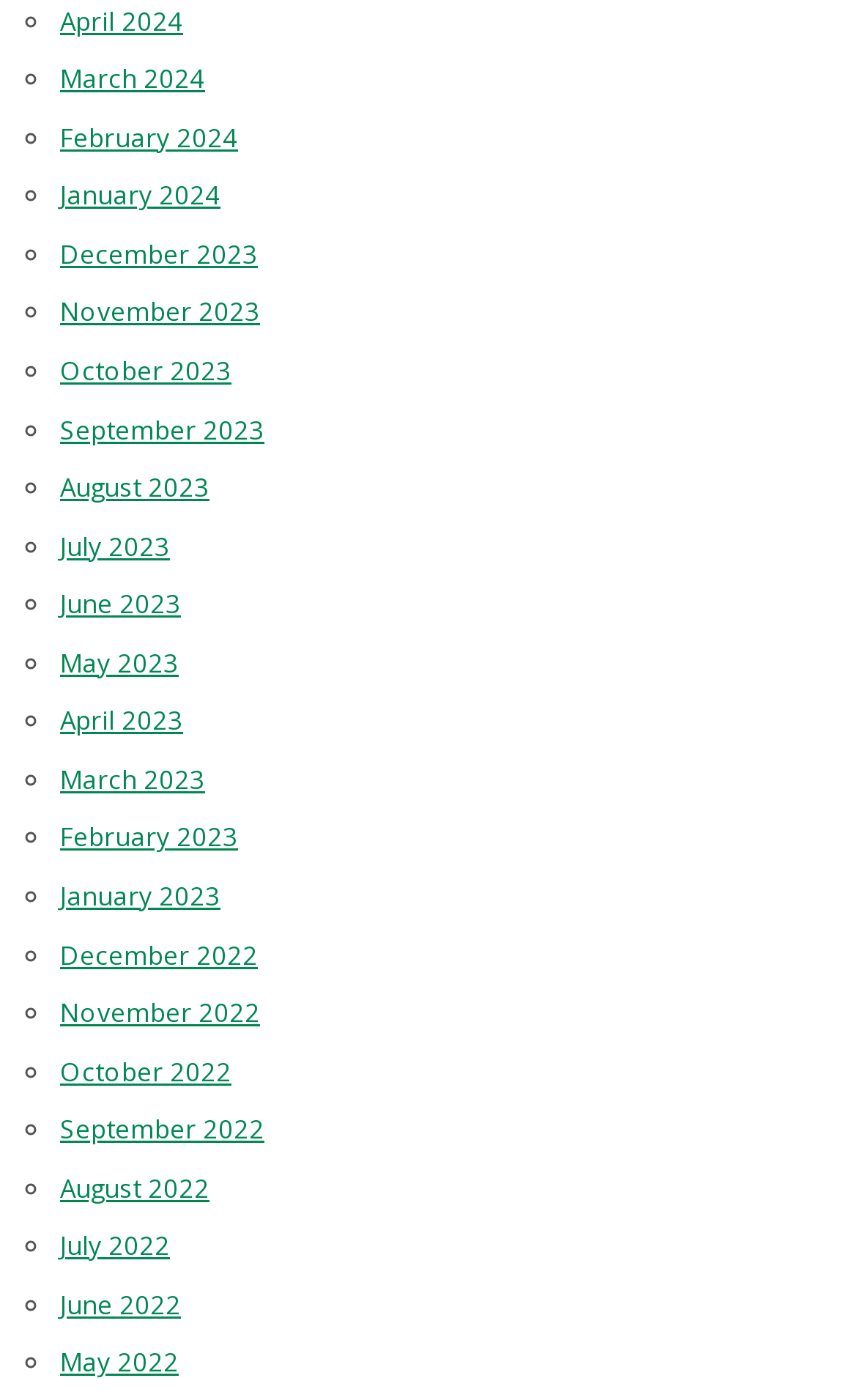What is the most recent month listed?
Based on the content of the image, thoroughly explain and answer the question.

By examining the list of links, I can see that the most recent month listed is April 2024, which is the first item in the list.